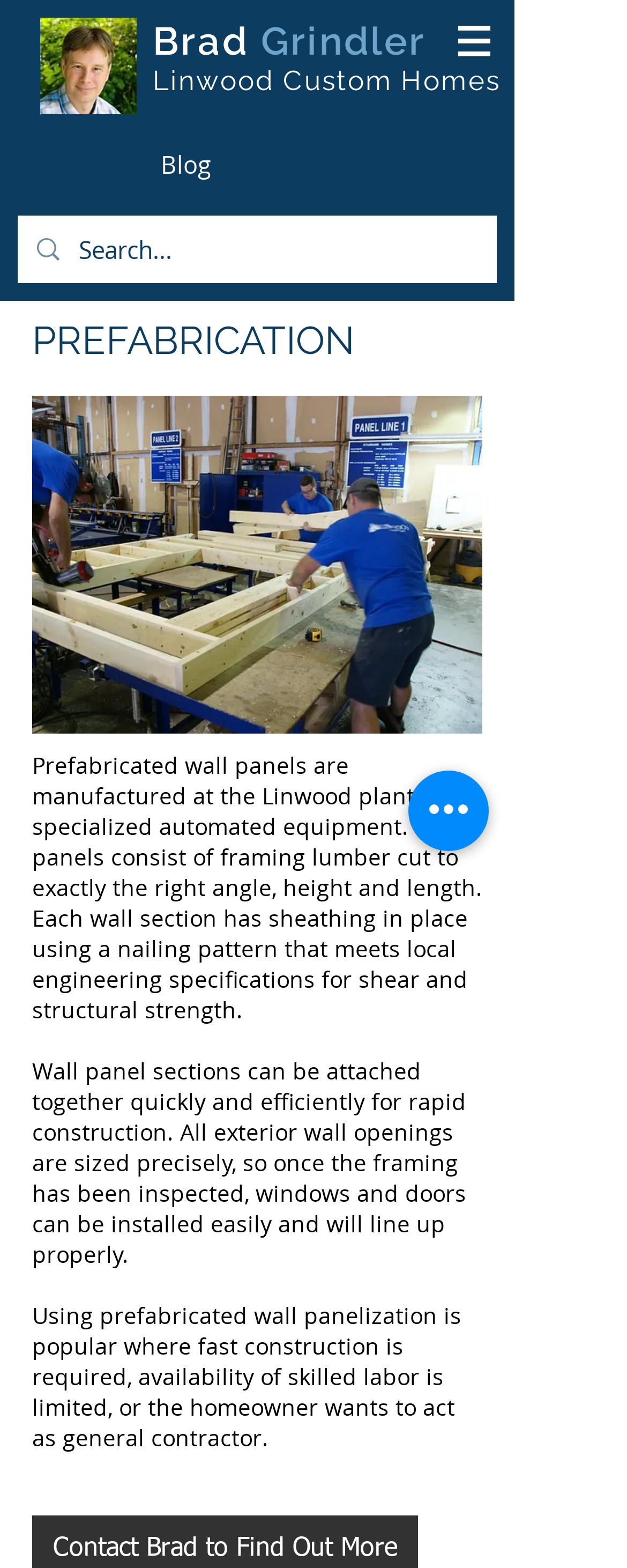Illustrate the webpage with a detailed description.

The webpage is about prefabricated exterior walls manufactured in a factory environment for faster construction. At the top left, there is an image of Brad Grindler, accompanied by a heading with his name and a link to his profile. To the right of this image, there is another heading with the company name, Linwood Custom Homes. 

Above the main content, there is a navigation menu labeled "Site" with a button that has a popup menu. This menu is located at the top right corner of the page. Below the navigation menu, there is a link to the "Blog" section.

The main content is divided into sections. The first section has a heading "PREFABRICATION" and an image of panel manufacturing below it. This image takes up most of the width of the page and is positioned in the middle. 

Below the image, there are three paragraphs of text that describe the process of prefabricated wall panels, including their manufacturing, assembly, and benefits. The text is positioned in the middle of the page, spanning most of its width.

At the top right corner of the page, there is a search bar with a magnifying glass icon and a placeholder text "Search...". Below the search bar, there is a button labeled "Quick actions".